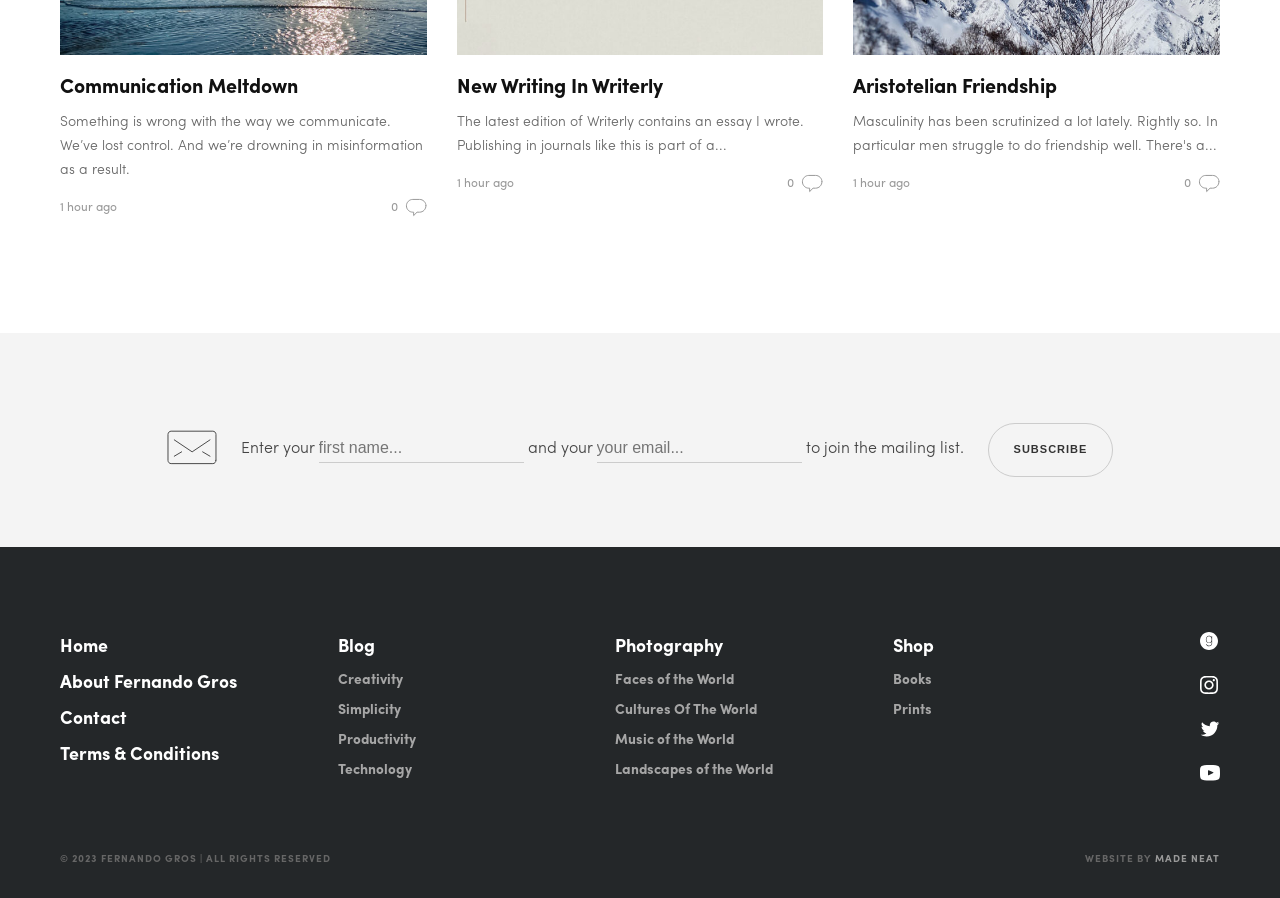Please identify the bounding box coordinates of the clickable area that will allow you to execute the instruction: "Visit the 'About Fernando Gros' page".

[0.047, 0.738, 0.185, 0.779]